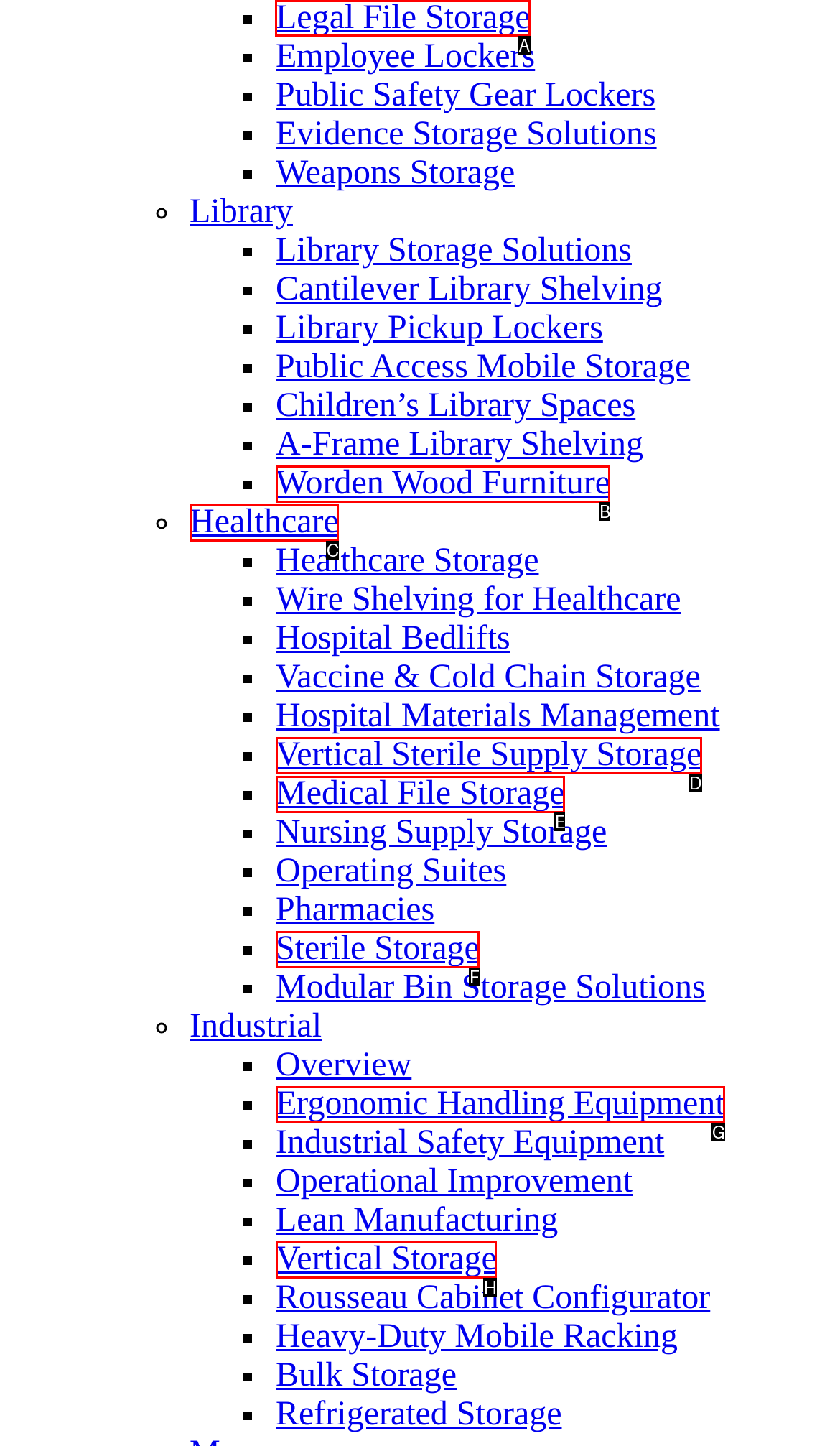Choose the UI element to click on to achieve this task: Click on Legal File Storage. Reply with the letter representing the selected element.

A